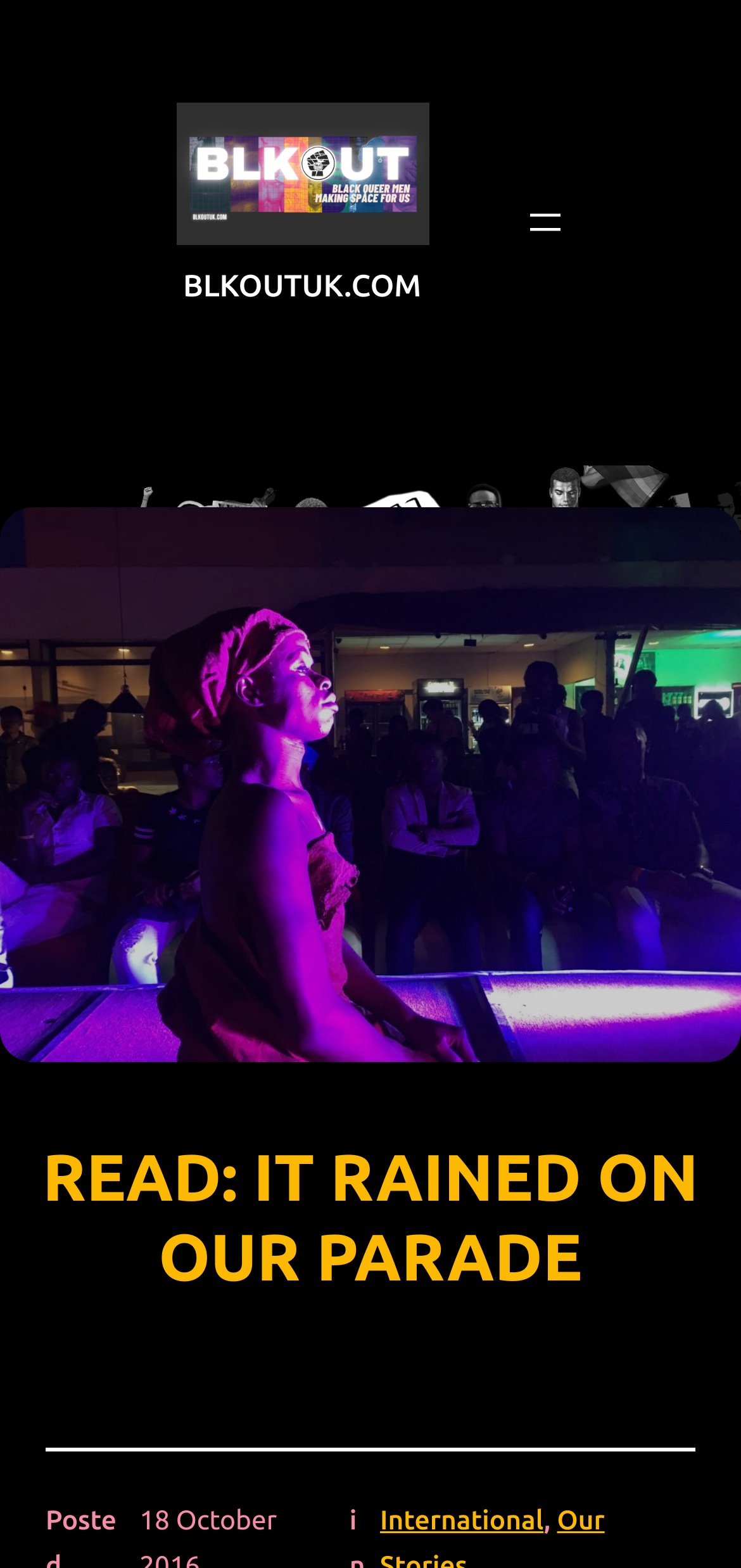Find the bounding box coordinates for the HTML element described as: "International". The coordinates should consist of four float values between 0 and 1, i.e., [left, top, right, bottom].

[0.513, 0.96, 0.734, 0.979]